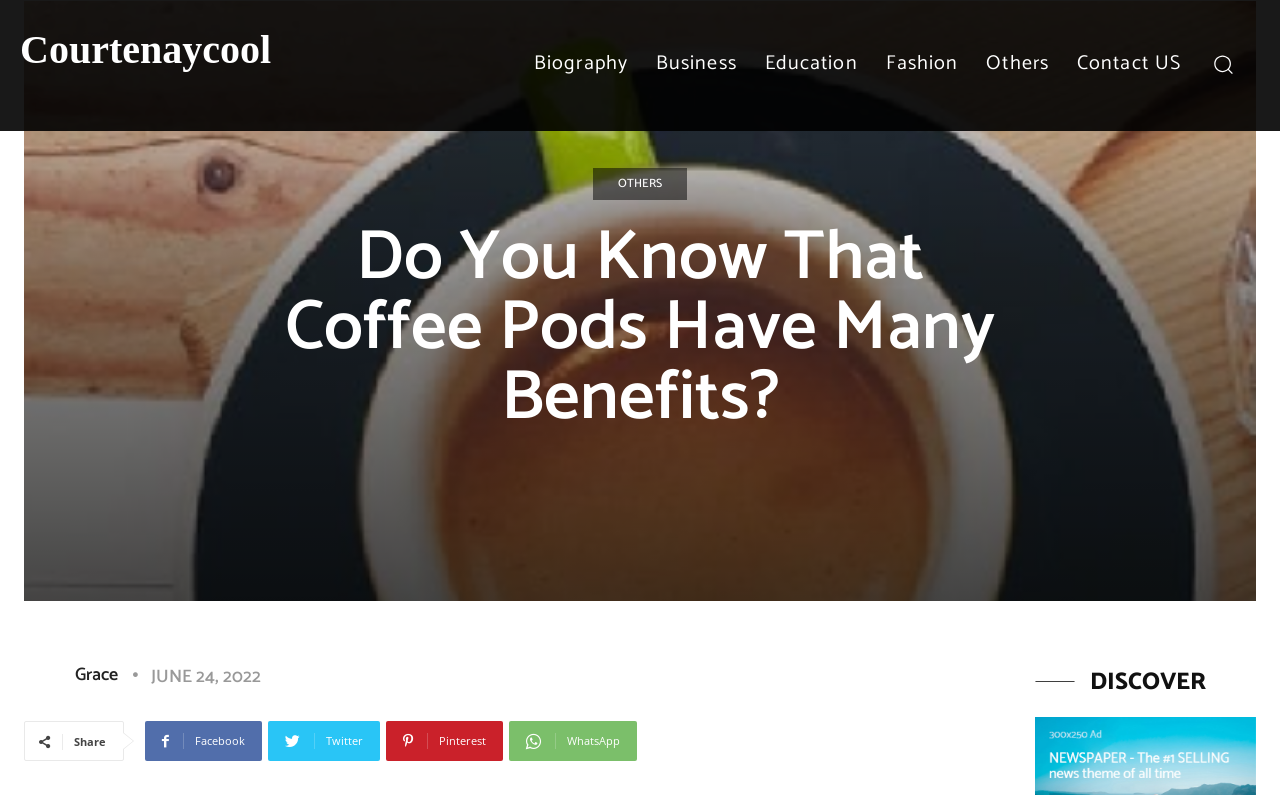What is the name of the author?
Refer to the image and give a detailed answer to the question.

The name of the author can be found in the top left corner of the webpage, where it says 'Courtenay Cool'.